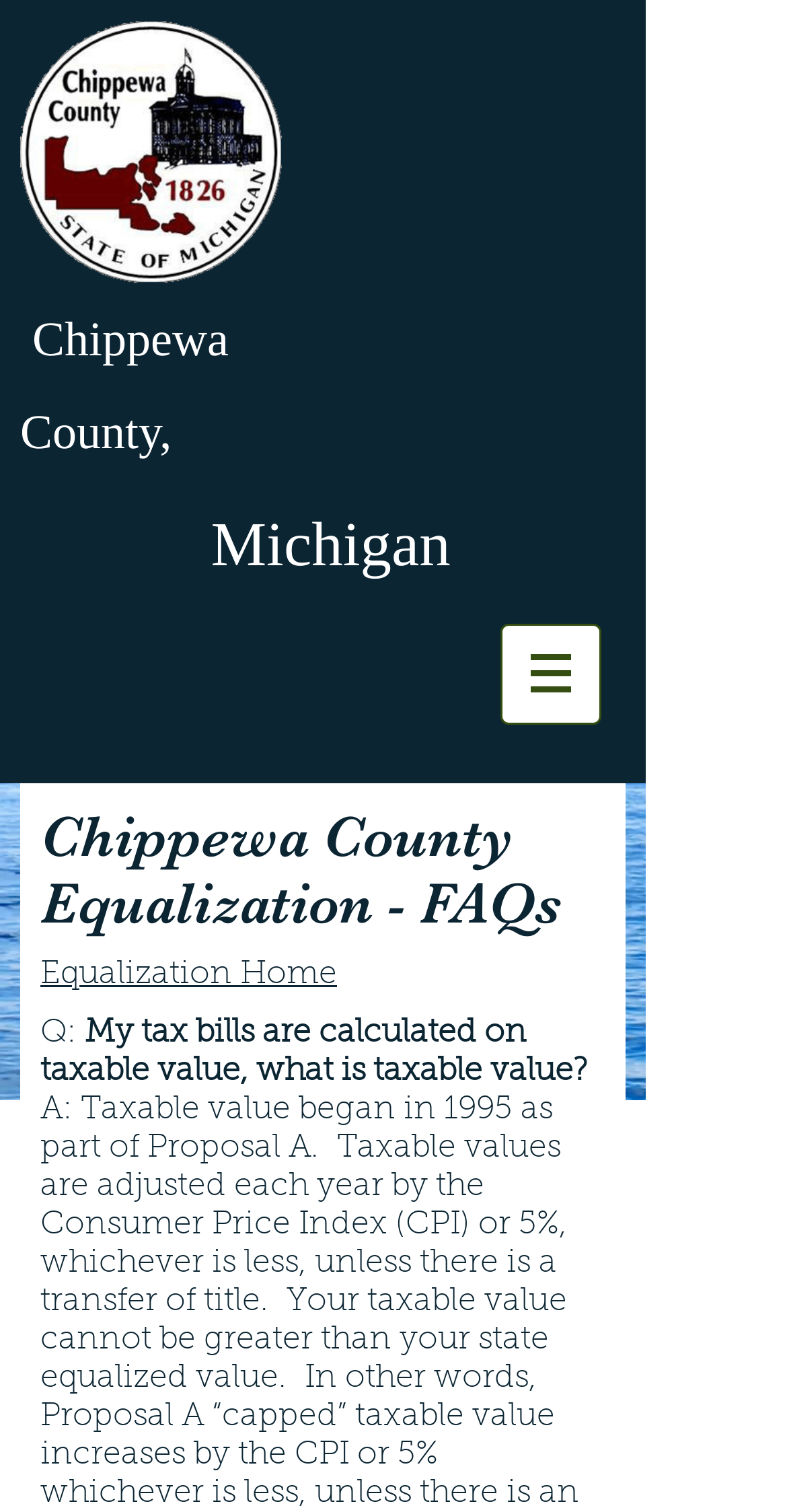Is there a navigation menu on the page?
Using the visual information from the image, give a one-word or short-phrase answer.

Yes